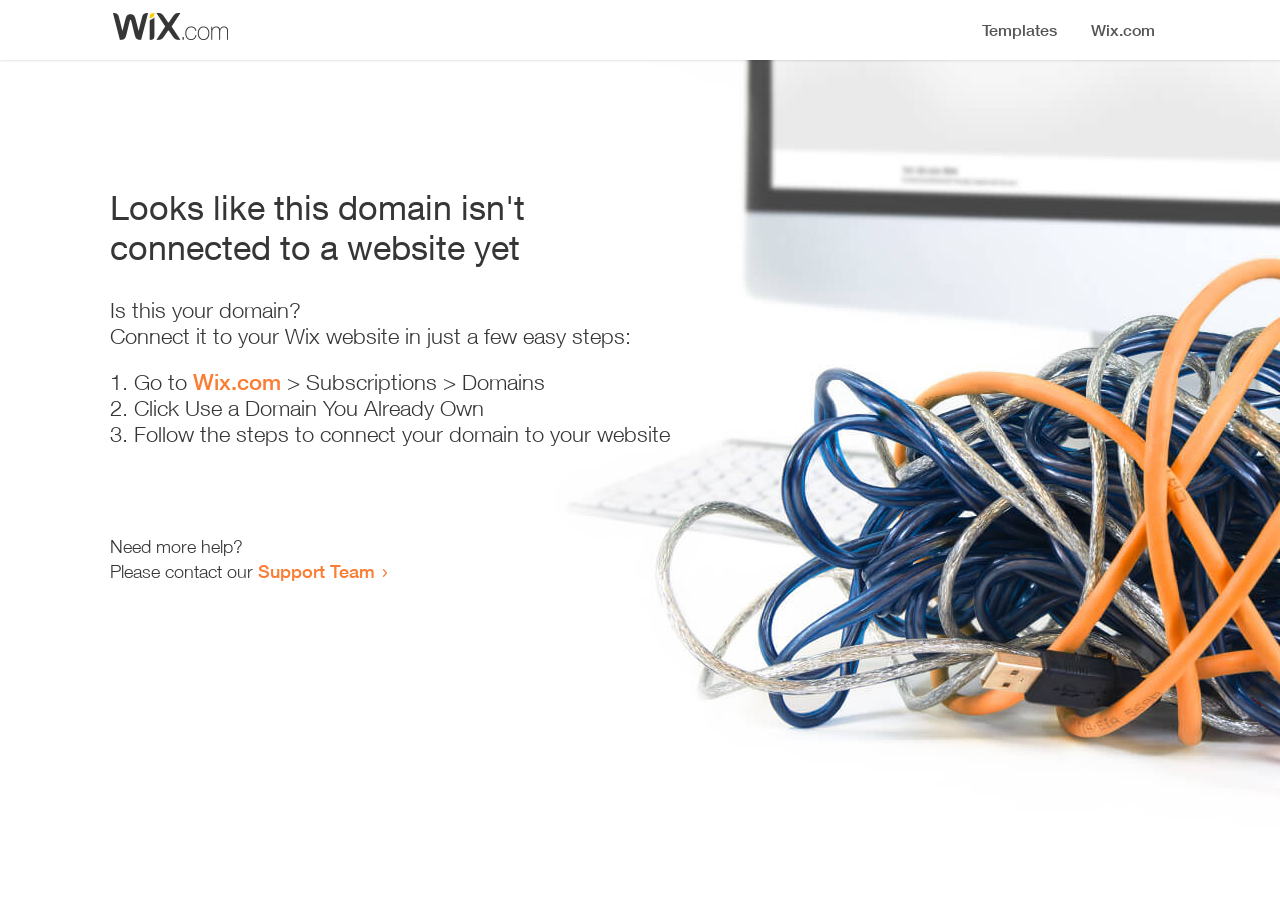Answer the question briefly using a single word or phrase: 
What is the purpose of this webpage?

Domain connection guide